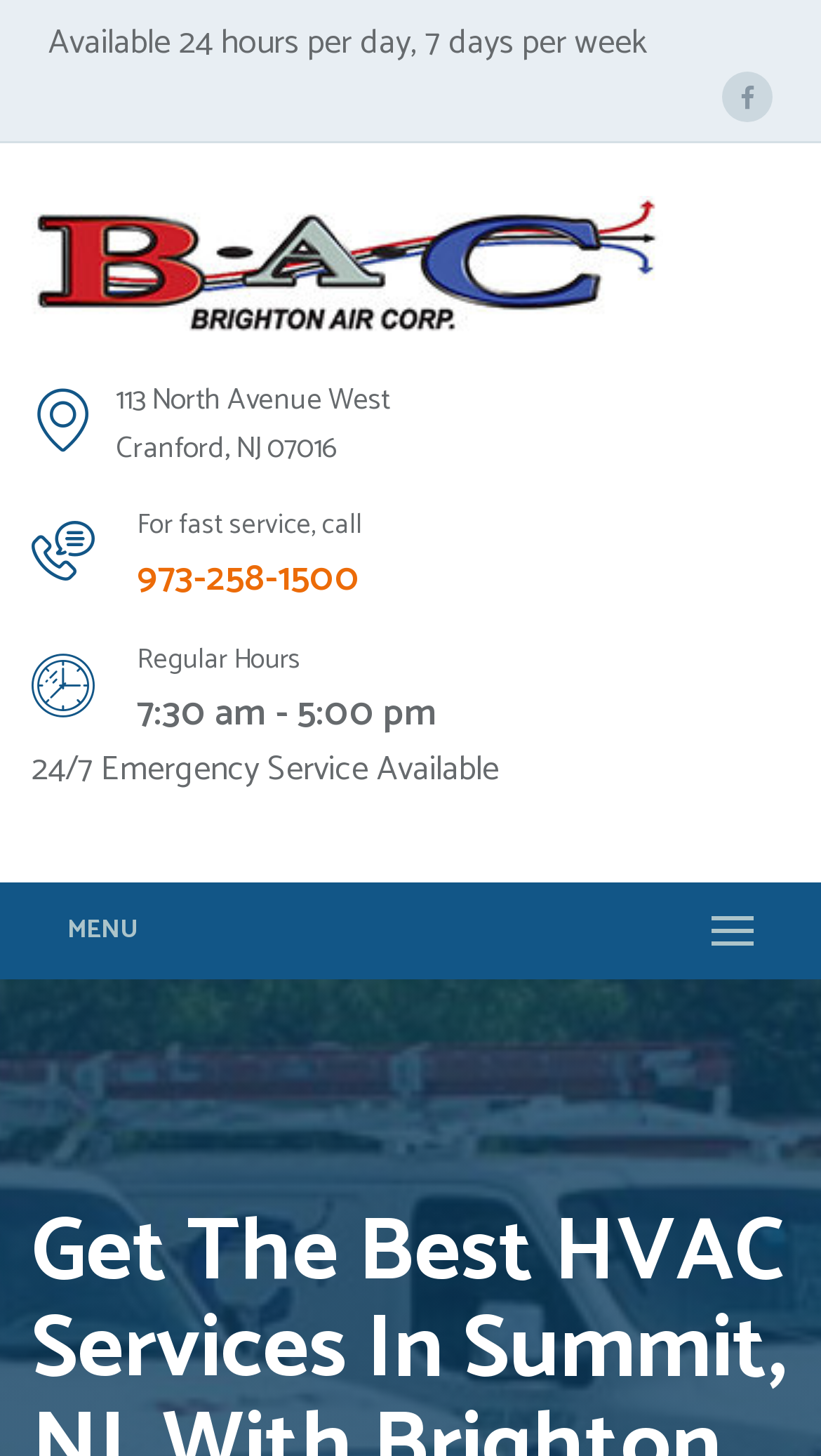Predict the bounding box of the UI element that fits this description: "Education".

None